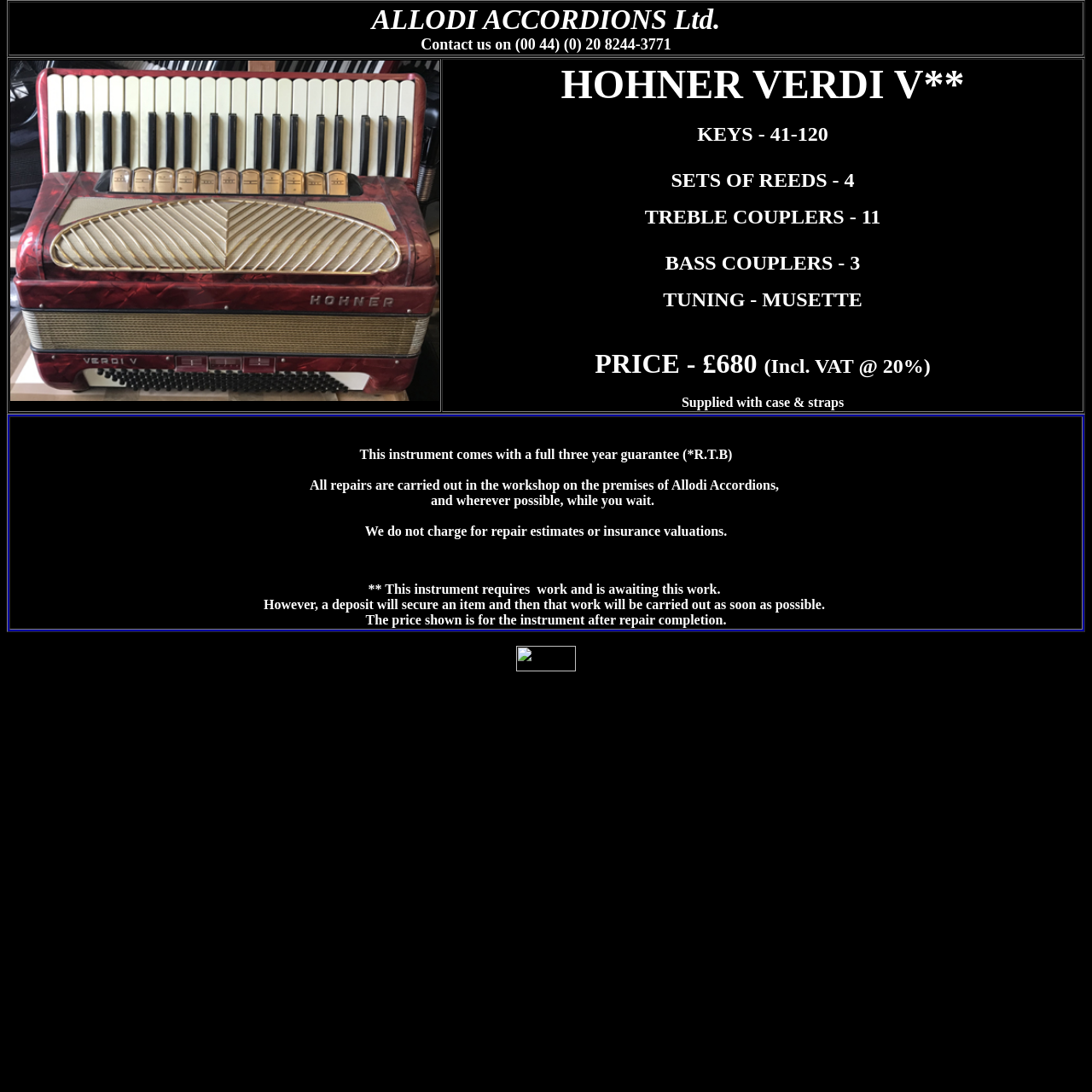What is the company name of the accordion supplier?
With the help of the image, please provide a detailed response to the question.

I found the company name by looking at the top section of the webpage, which displays the contact information, including the company name 'ALLODI ACCORDIONS Ltd.'.